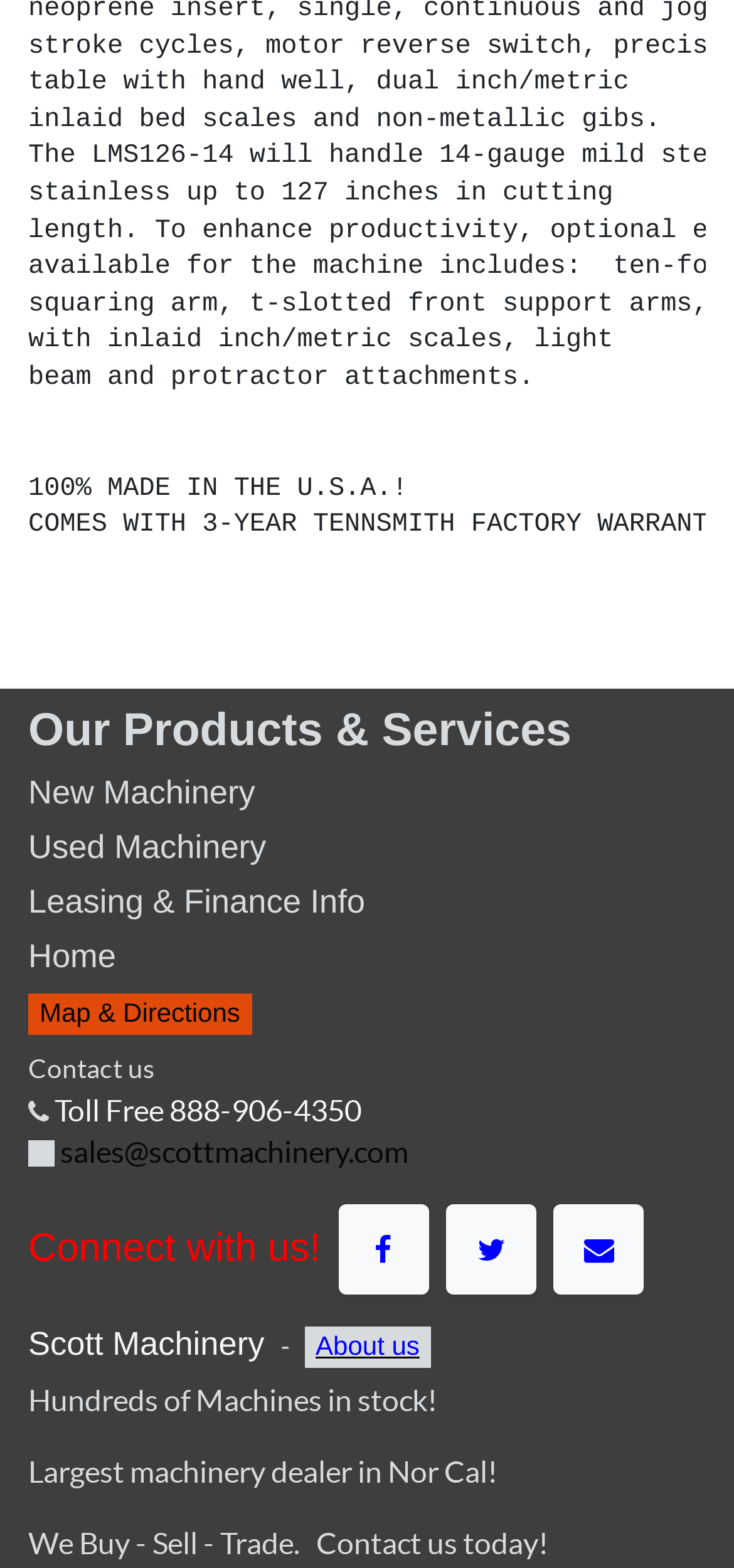Predict the bounding box coordinates for the UI element described as: "Map & Directions". The coordinates should be four float numbers between 0 and 1, presented as [left, top, right, bottom].

[0.054, 0.636, 0.327, 0.655]